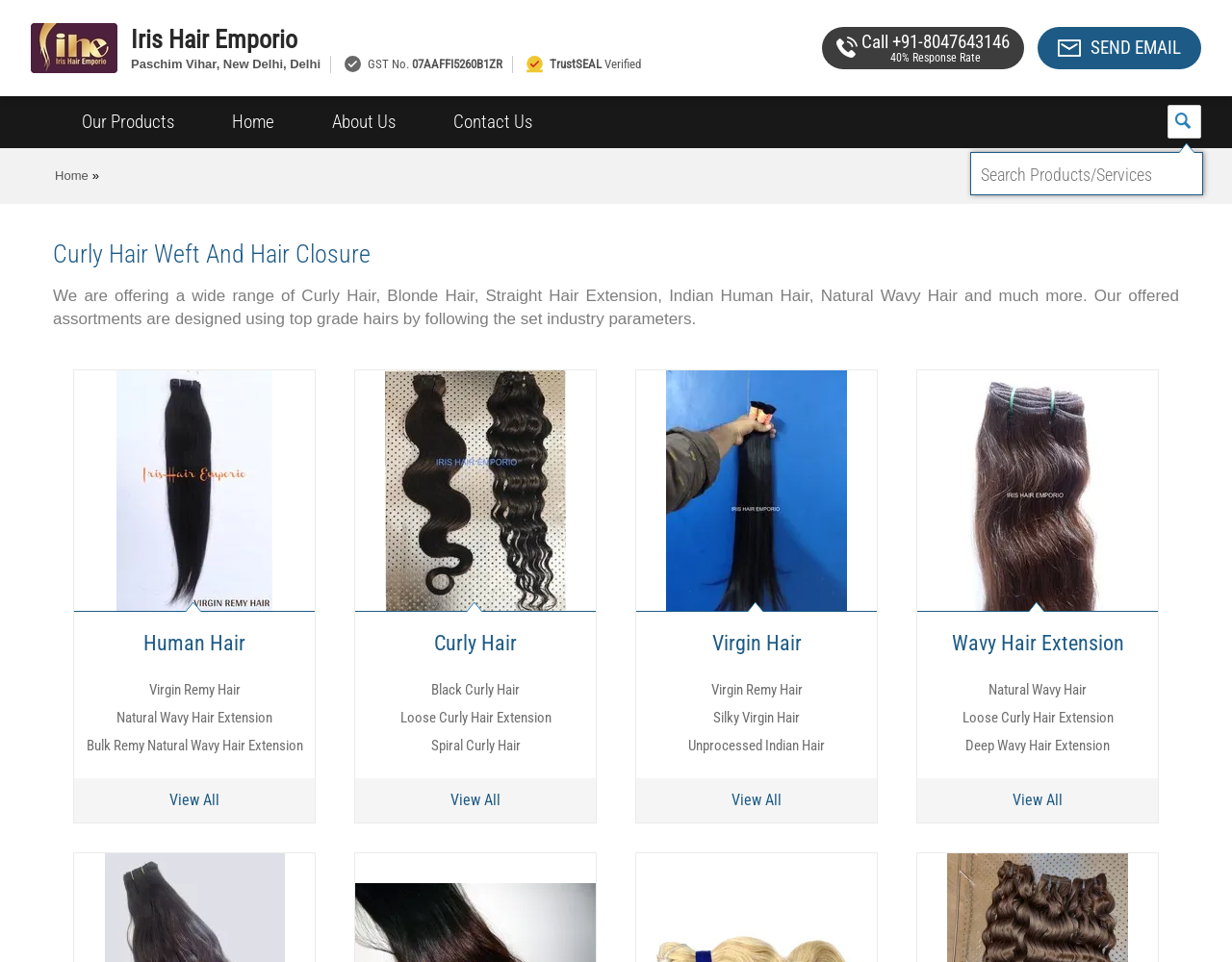What is the location of Iris Hair Emporio?
Using the details shown in the screenshot, provide a comprehensive answer to the question.

Based on the webpage, Iris Hair Emporio is located in Paschim Vihar, New Delhi, Delhi, which is mentioned in the address section of the webpage.